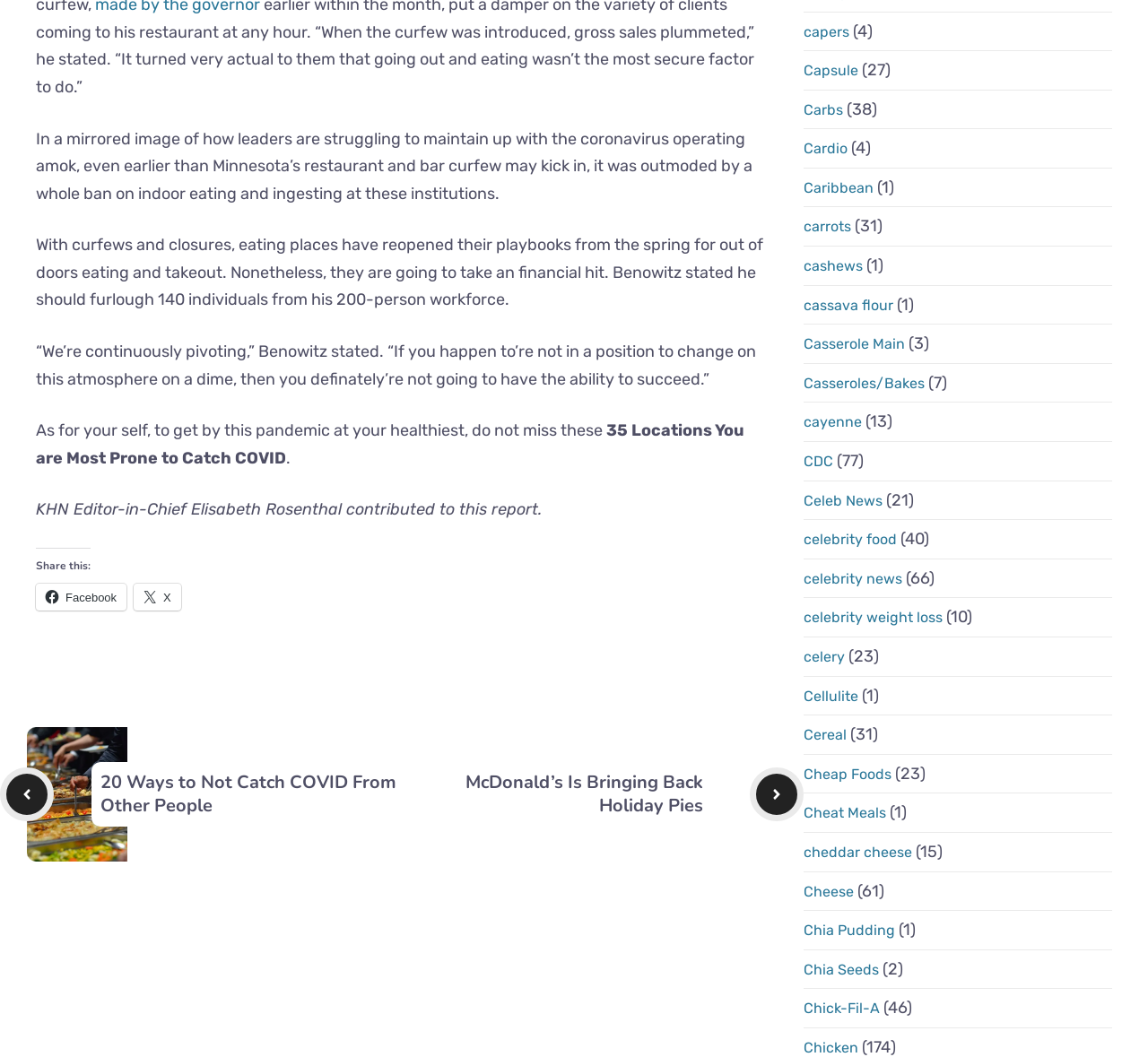Pinpoint the bounding box coordinates for the area that should be clicked to perform the following instruction: "Learn about McDonald’s Is Bringing Back Holiday Pies".

[0.405, 0.729, 0.612, 0.774]